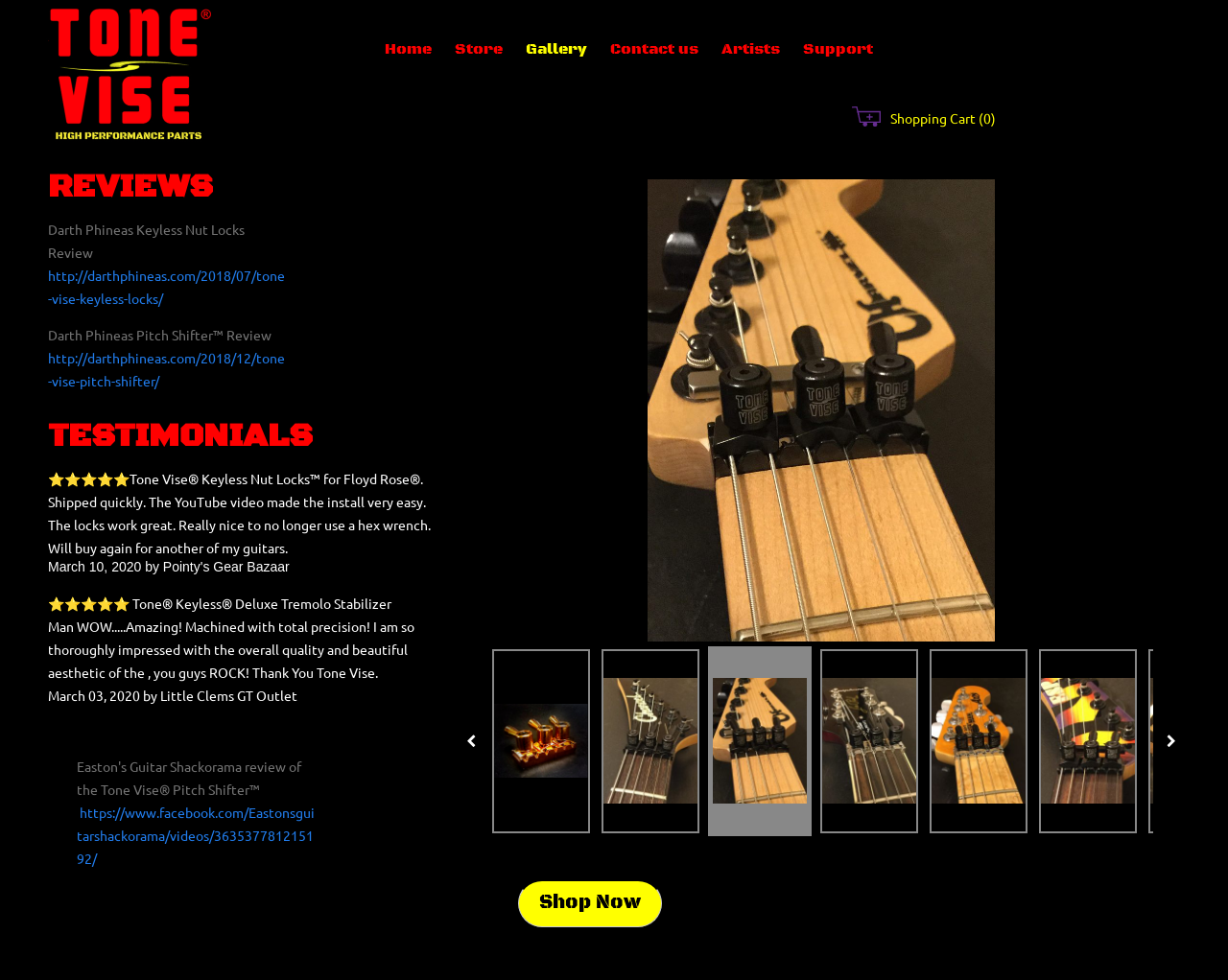Identify the bounding box coordinates for the element you need to click to achieve the following task: "Check shopping cart". The coordinates must be four float values ranging from 0 to 1, formatted as [left, top, right, bottom].

[0.694, 0.108, 0.717, 0.129]